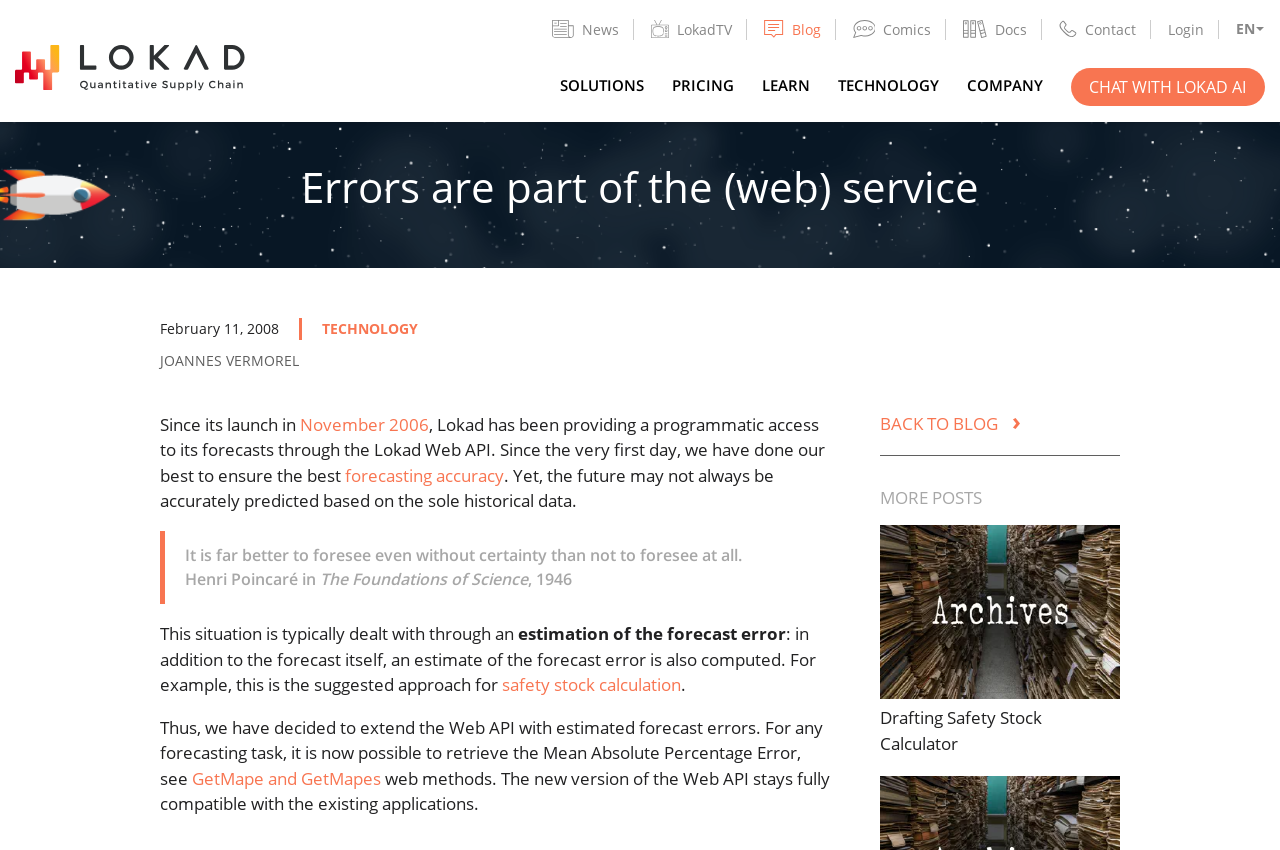Find the bounding box coordinates for the area you need to click to carry out the instruction: "Go to 'LokadTV'". The coordinates should be four float numbers between 0 and 1, indicated as [left, top, right, bottom].

[0.508, 0.024, 0.572, 0.045]